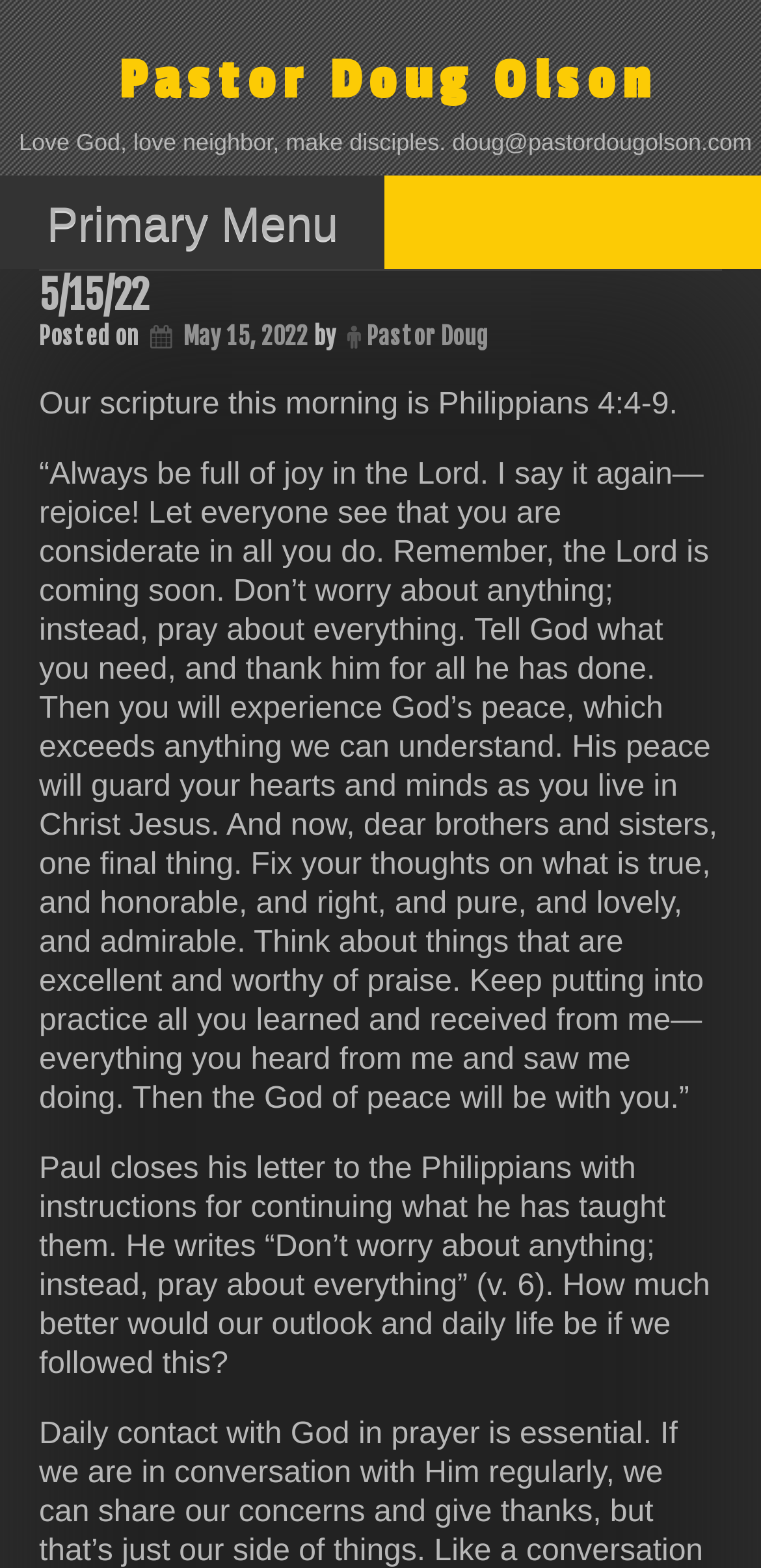What is the scripture mentioned in the article?
Based on the image, respond with a single word or phrase.

Philippians 4:4-9